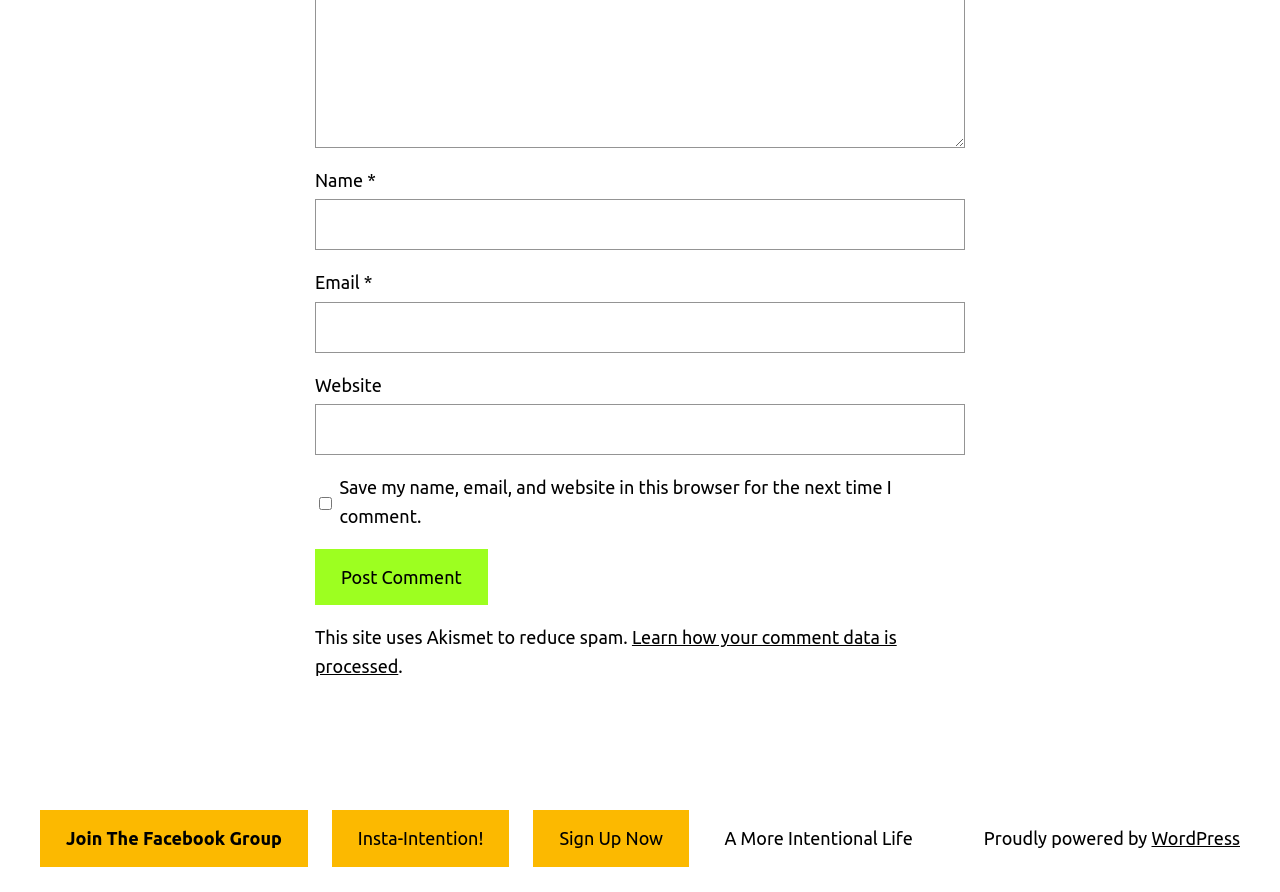Answer the following in one word or a short phrase: 
What is the purpose of the 'Email' field?

Enter email address